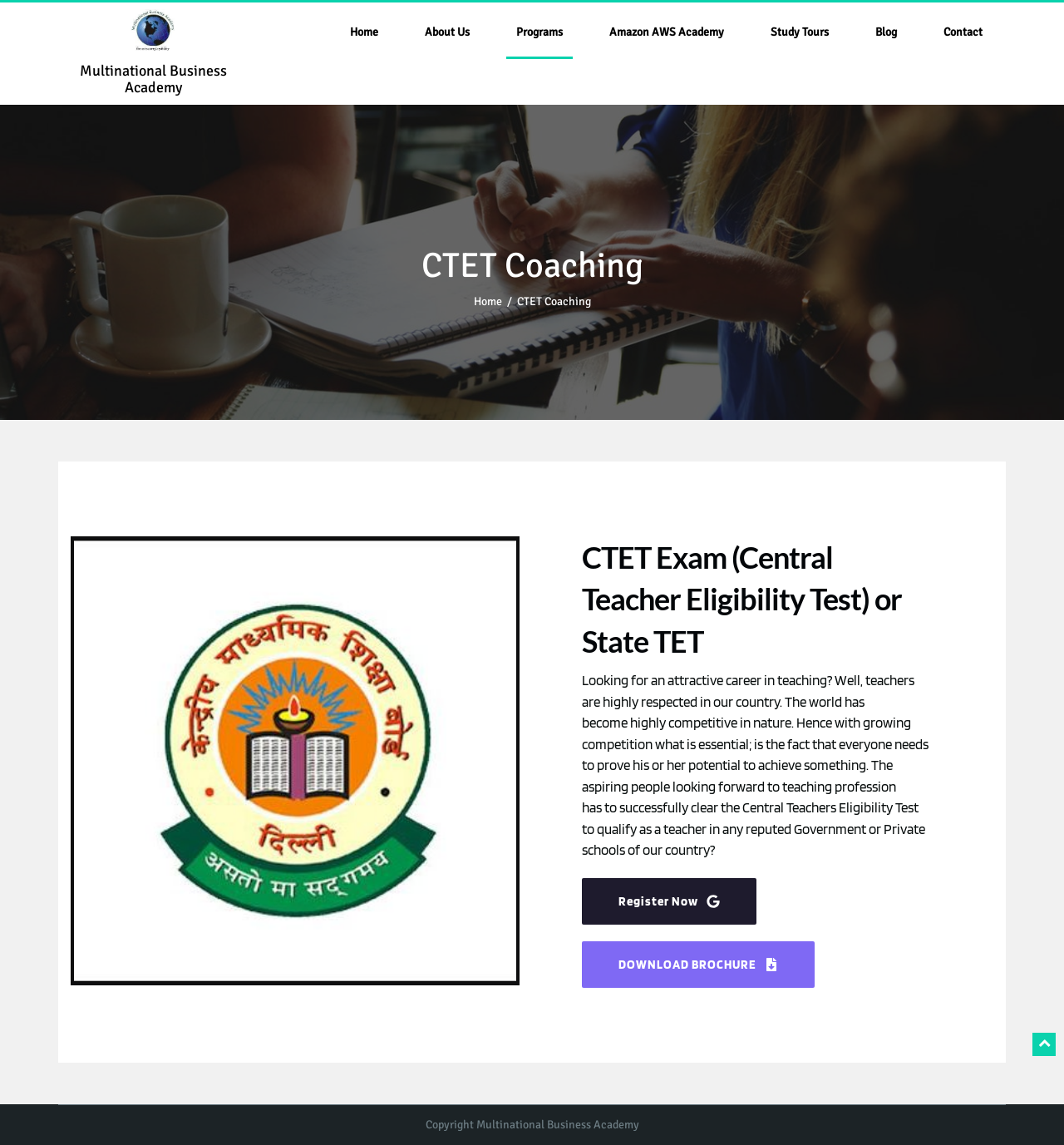Identify the coordinates of the bounding box for the element described below: "parent_node: Multinational Business Academy". Return the coordinates as four float numbers between 0 and 1: [left, top, right, bottom].

[0.055, 0.008, 0.233, 0.048]